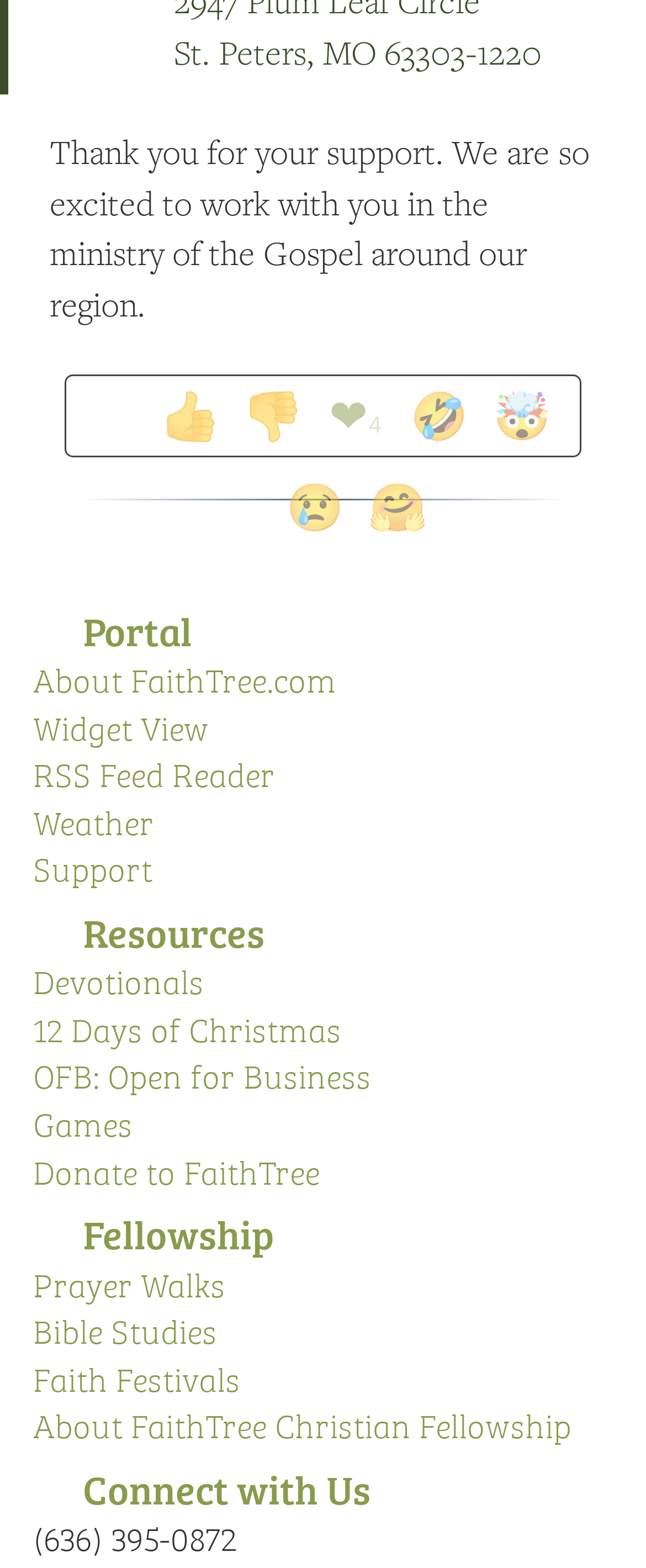What is the name of the link related to business?
Refer to the image and answer the question using a single word or phrase.

OFB: Open for Business